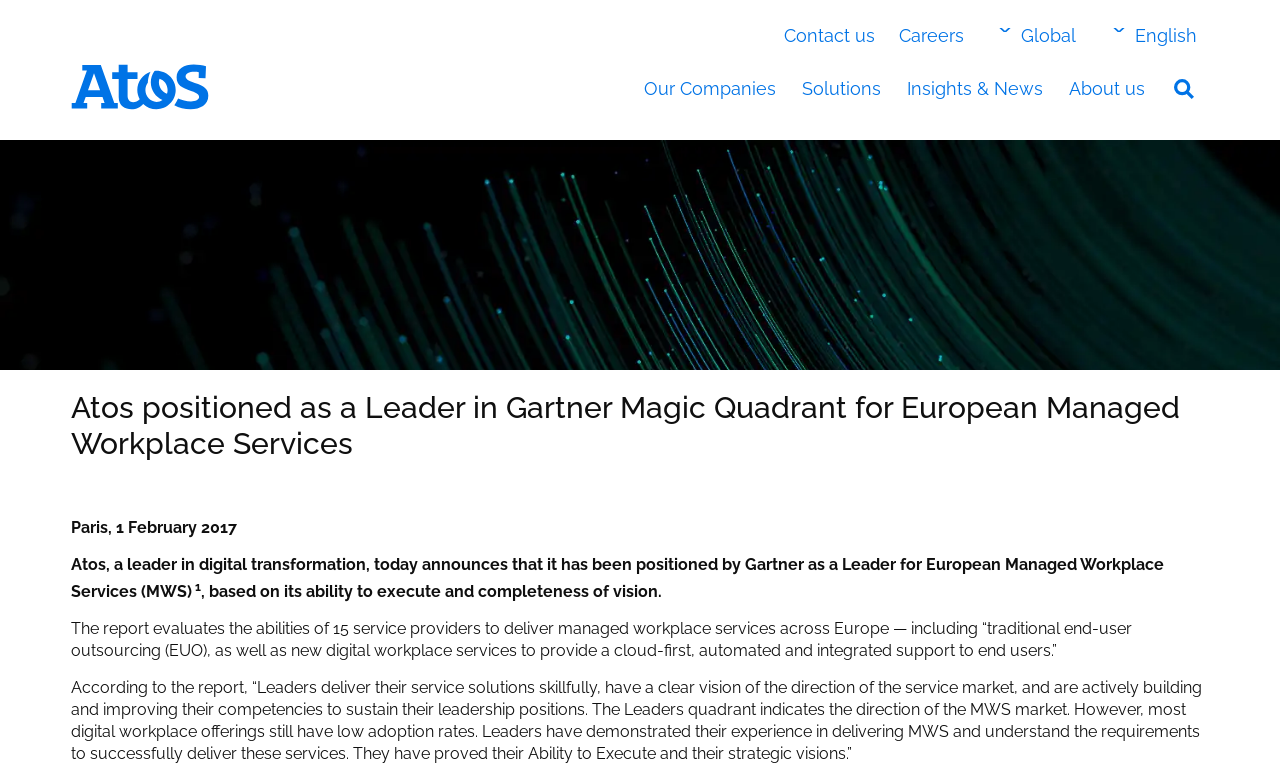What is the characteristic of Leaders in the report?
Look at the image and respond with a single word or a short phrase.

Deliver service solutions skillfully